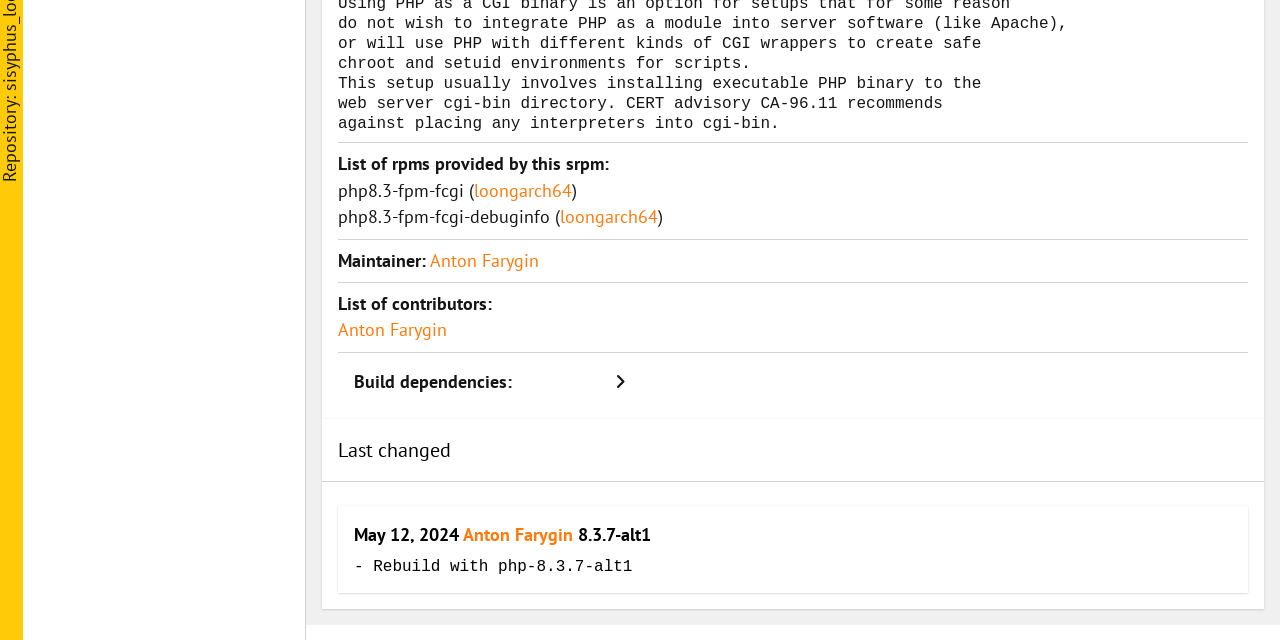Using the provided element description, identify the bounding box coordinates as (top-left x, top-left y, bottom-right x, bottom-right y). Ensure all values are between 0 and 1. Description: loongarch64

[0.37, 0.279, 0.447, 0.315]